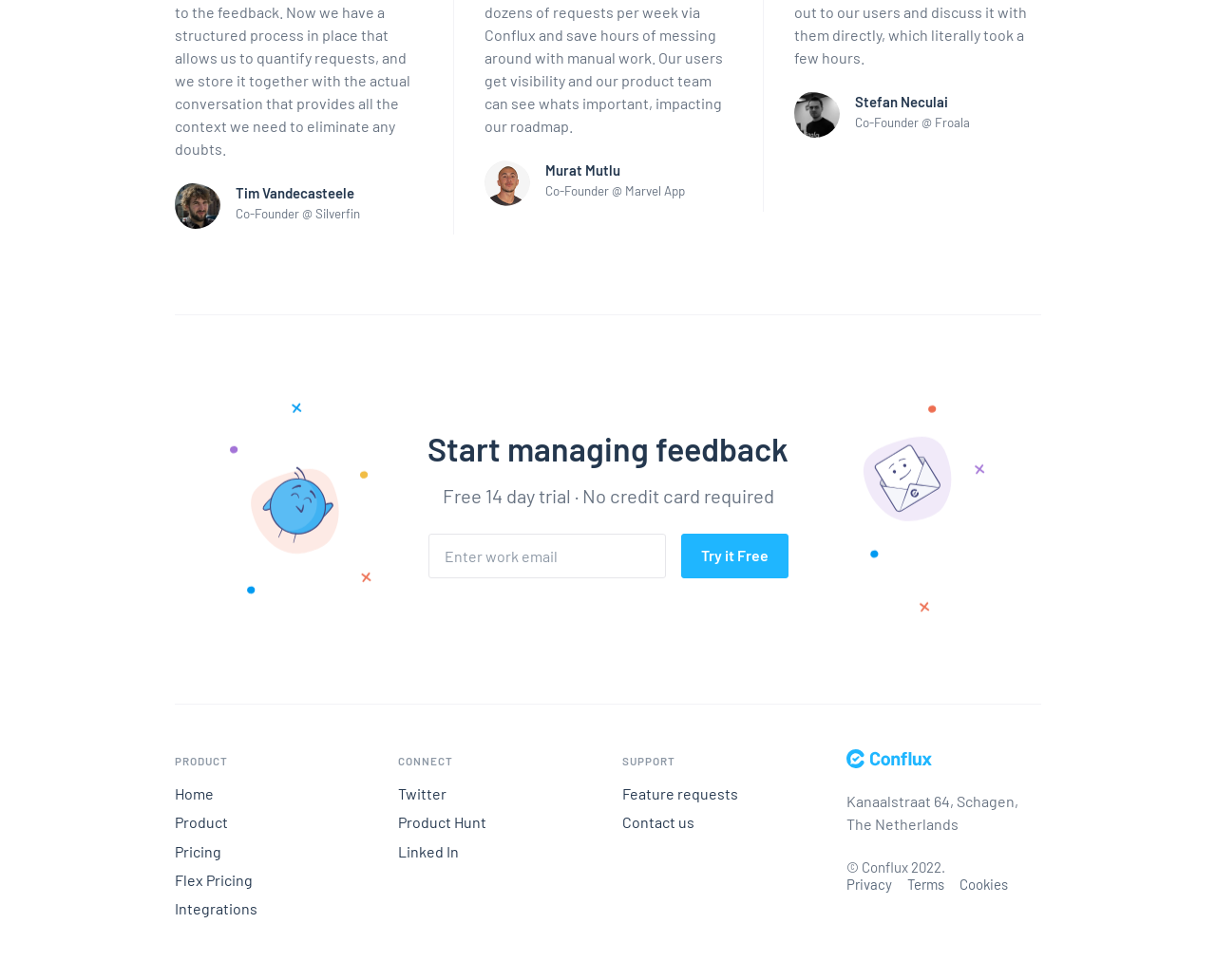Locate the bounding box coordinates of the element you need to click to accomplish the task described by this instruction: "Click on the 'Contact us' link".

[0.511, 0.83, 0.571, 0.848]